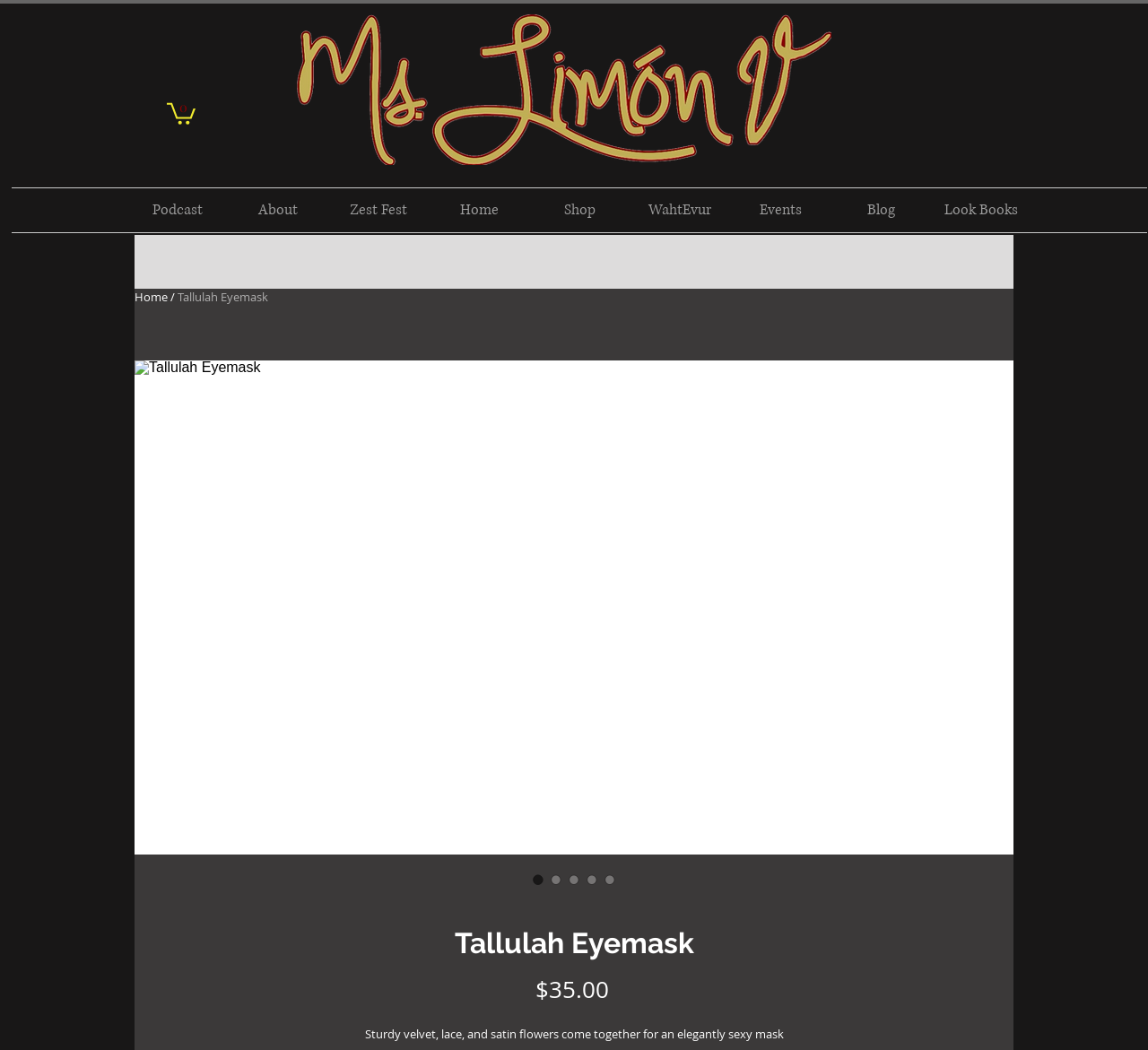Please provide the bounding box coordinates for the element that needs to be clicked to perform the following instruction: "Browse A to Z Index". The coordinates should be given as four float numbers between 0 and 1, i.e., [left, top, right, bottom].

None